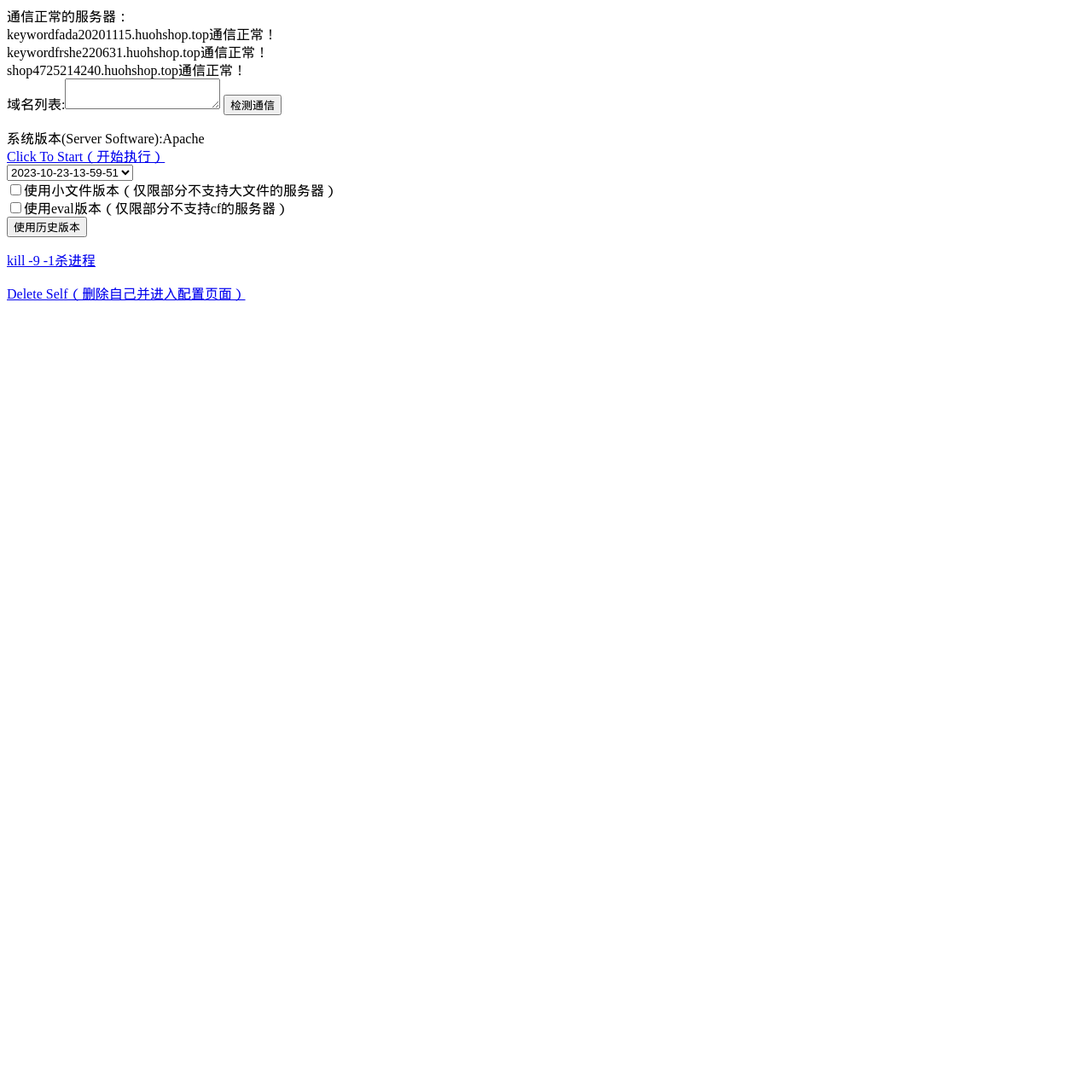How many checkboxes are there on the webpage?
Using the visual information, reply with a single word or short phrase.

2